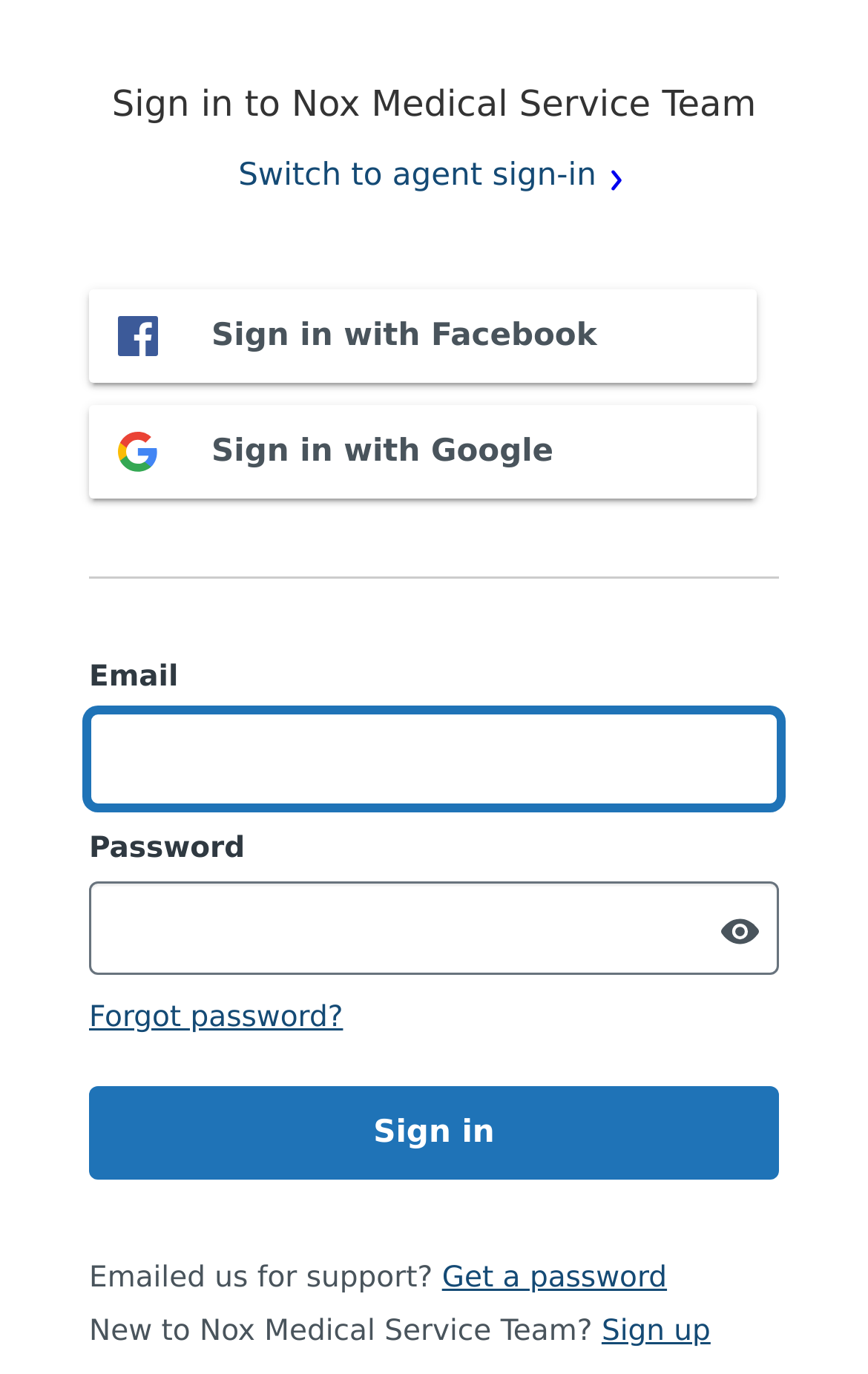Please specify the bounding box coordinates of the region to click in order to perform the following instruction: "Sign in with Facebook".

[0.103, 0.211, 0.872, 0.279]